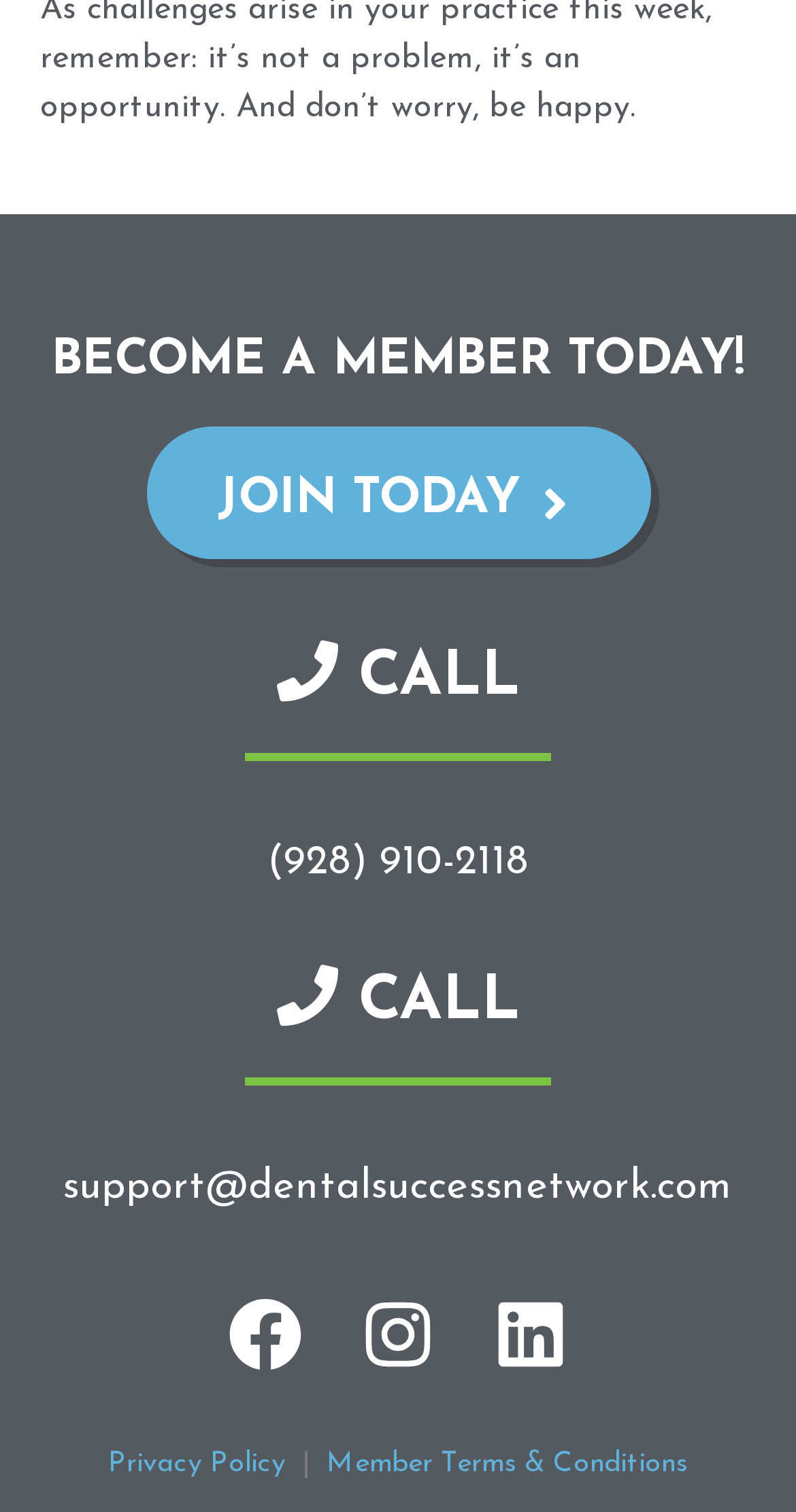Kindly determine the bounding box coordinates of the area that needs to be clicked to fulfill this instruction: "View Privacy Policy".

[0.136, 0.958, 0.359, 0.978]